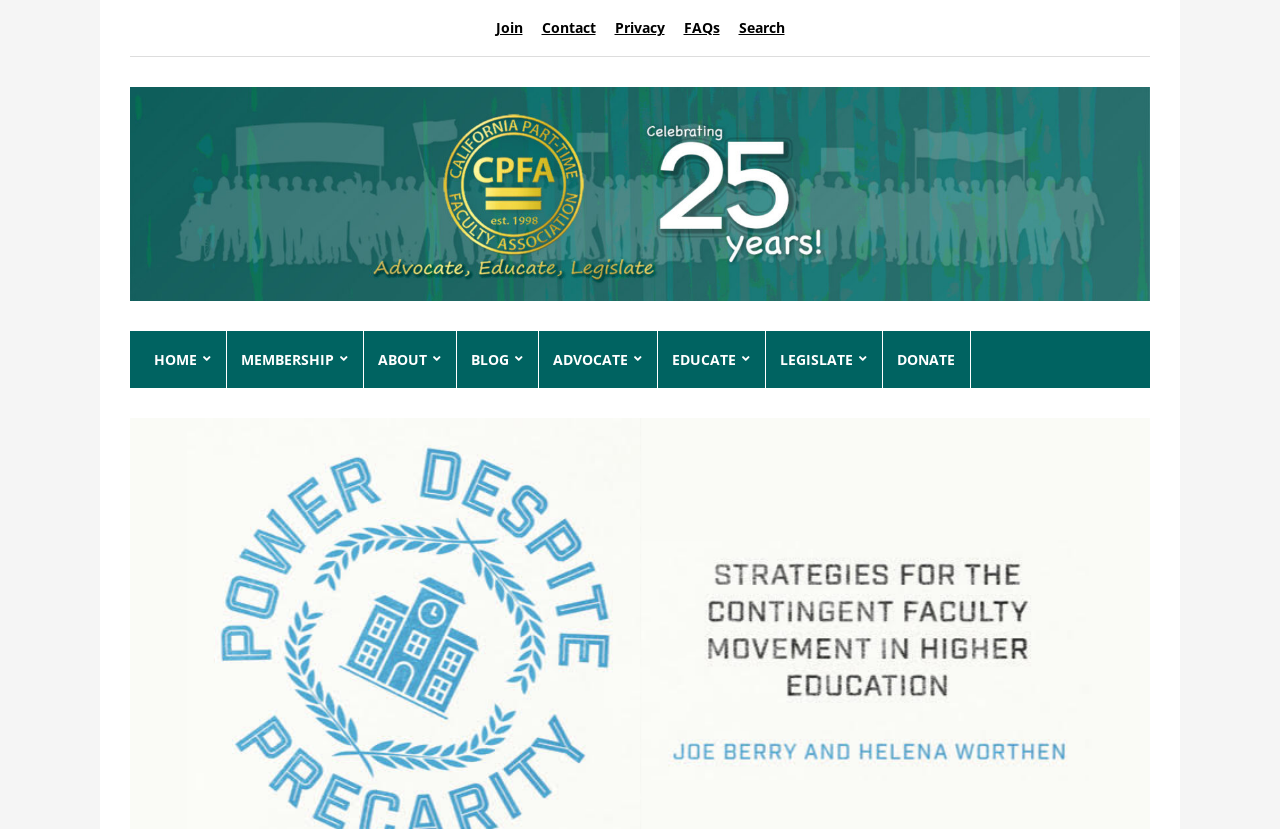Please locate the bounding box coordinates of the region I need to click to follow this instruction: "Go to the Home page".

[0.109, 0.4, 0.177, 0.469]